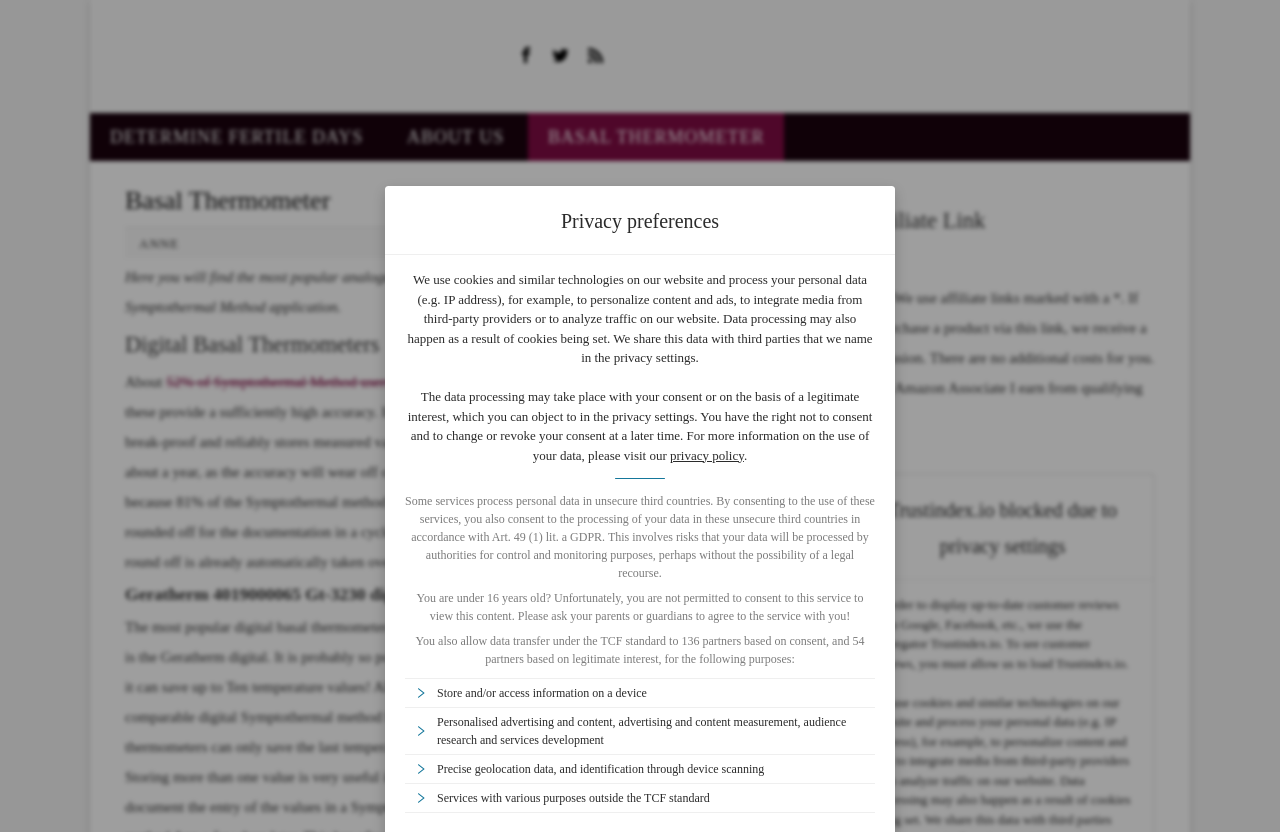Please locate the clickable area by providing the bounding box coordinates to follow this instruction: "View personalized advertising and content".

[0.324, 0.856, 0.676, 0.9]